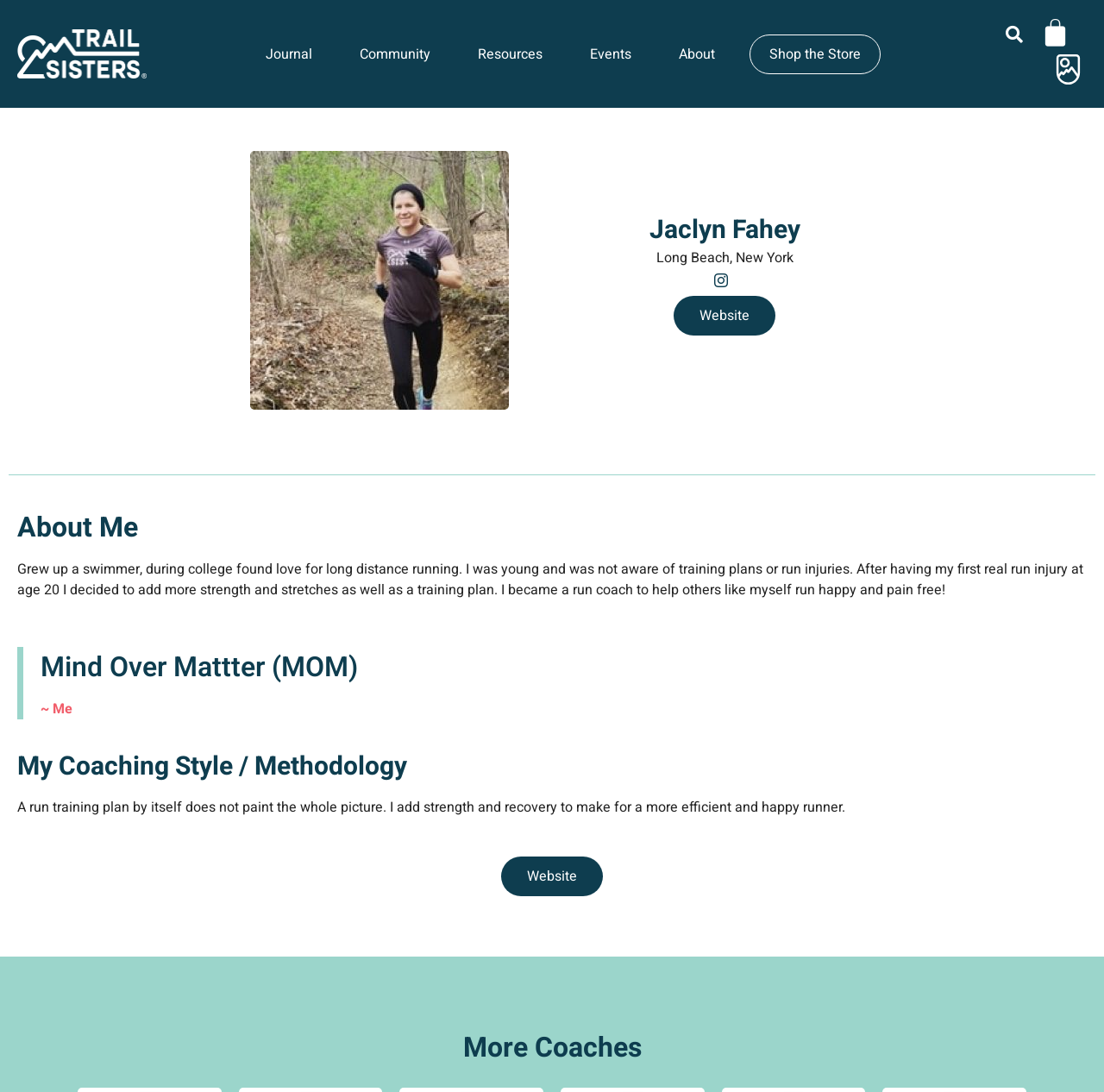Locate the bounding box coordinates of the clickable area to execute the instruction: "Visit the Shop". Provide the coordinates as four float numbers between 0 and 1, represented as [left, top, right, bottom].

[0.679, 0.031, 0.798, 0.068]